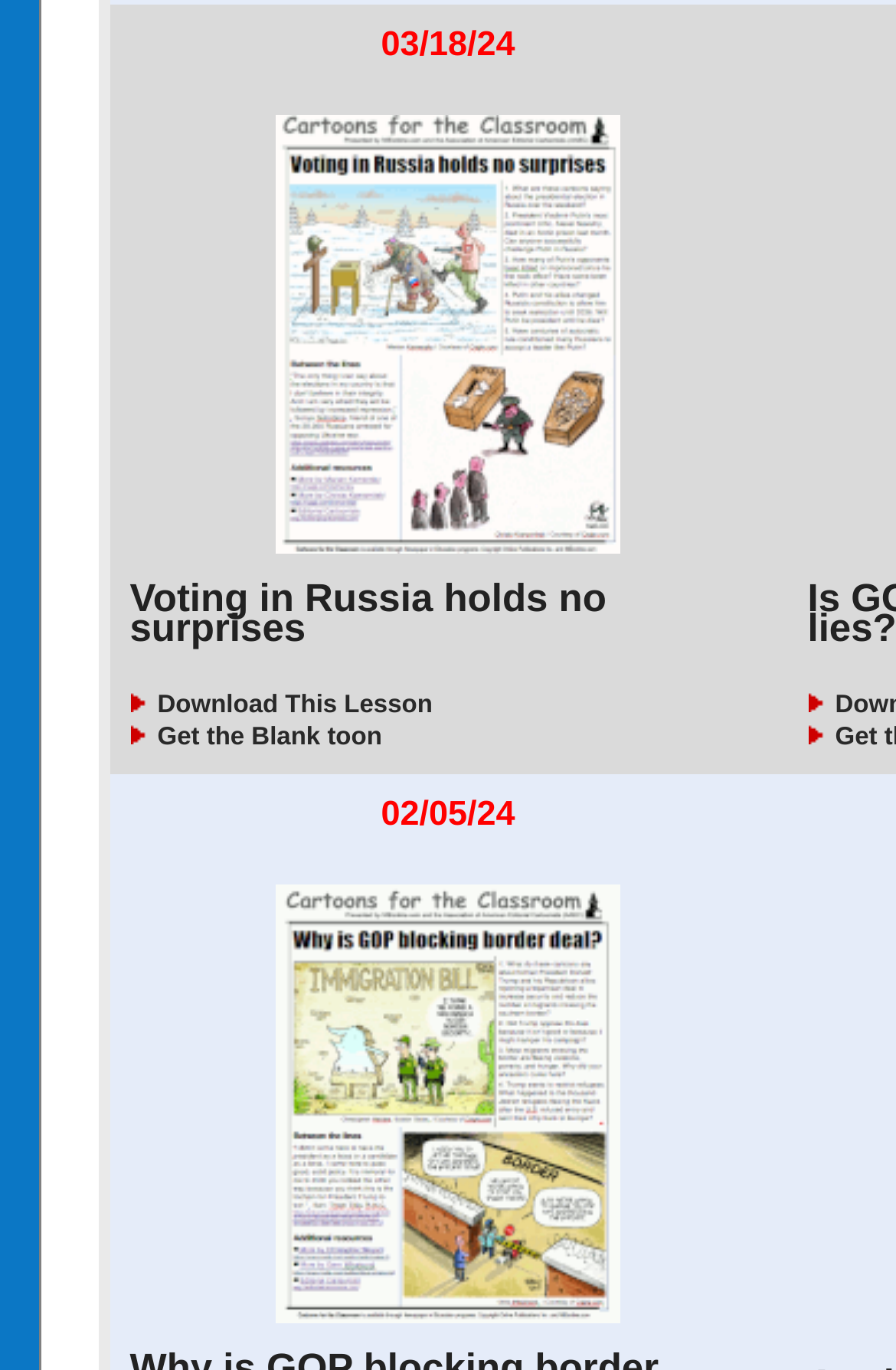How many links are present in the layout table cell?
Based on the screenshot, provide your answer in one word or phrase.

4